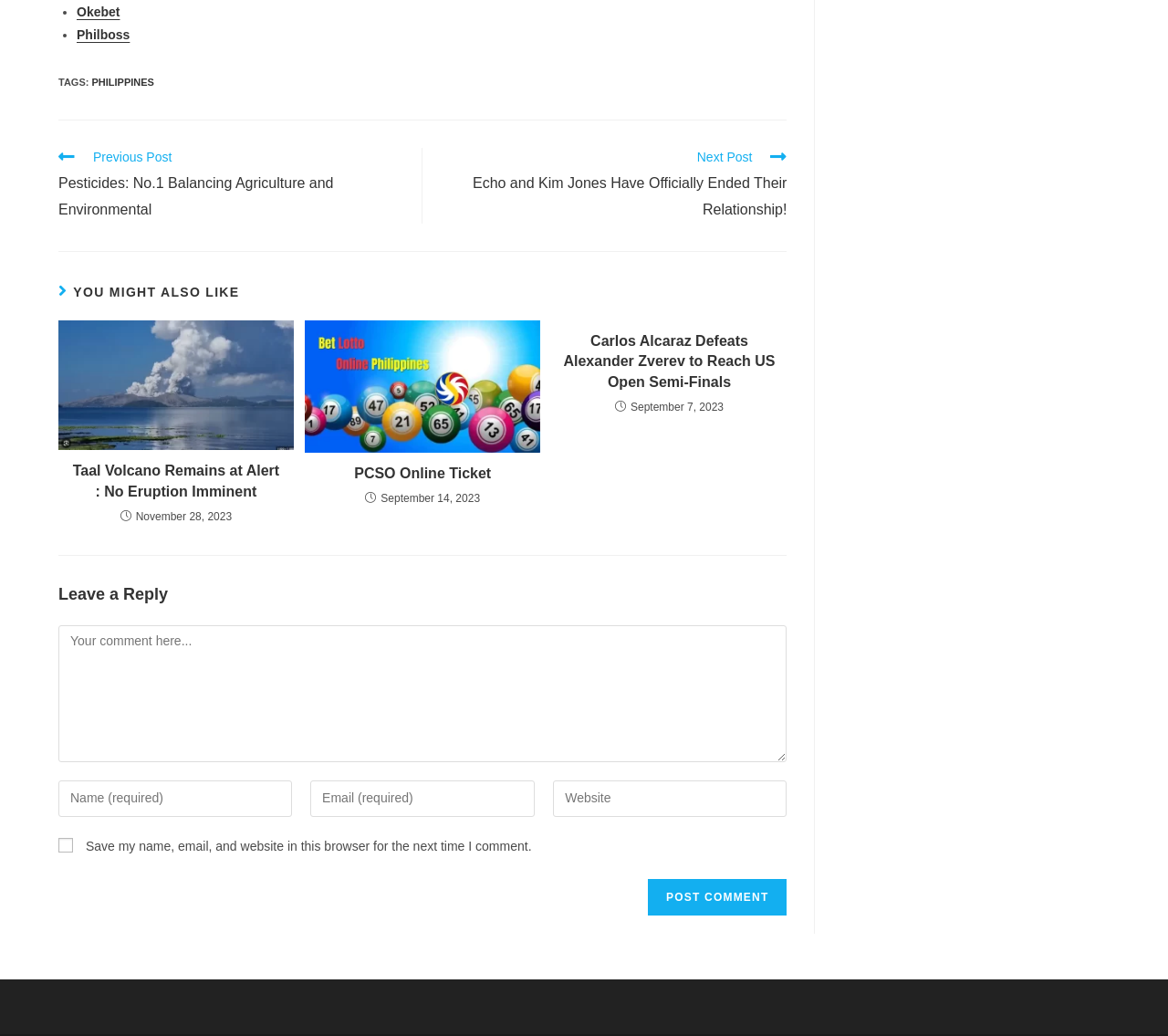Please provide the bounding box coordinates in the format (top-left x, top-left y, bottom-right x, bottom-right y). Remember, all values are floating point numbers between 0 and 1. What is the bounding box coordinate of the region described as: PCSO Online Ticket

[0.271, 0.448, 0.453, 0.467]